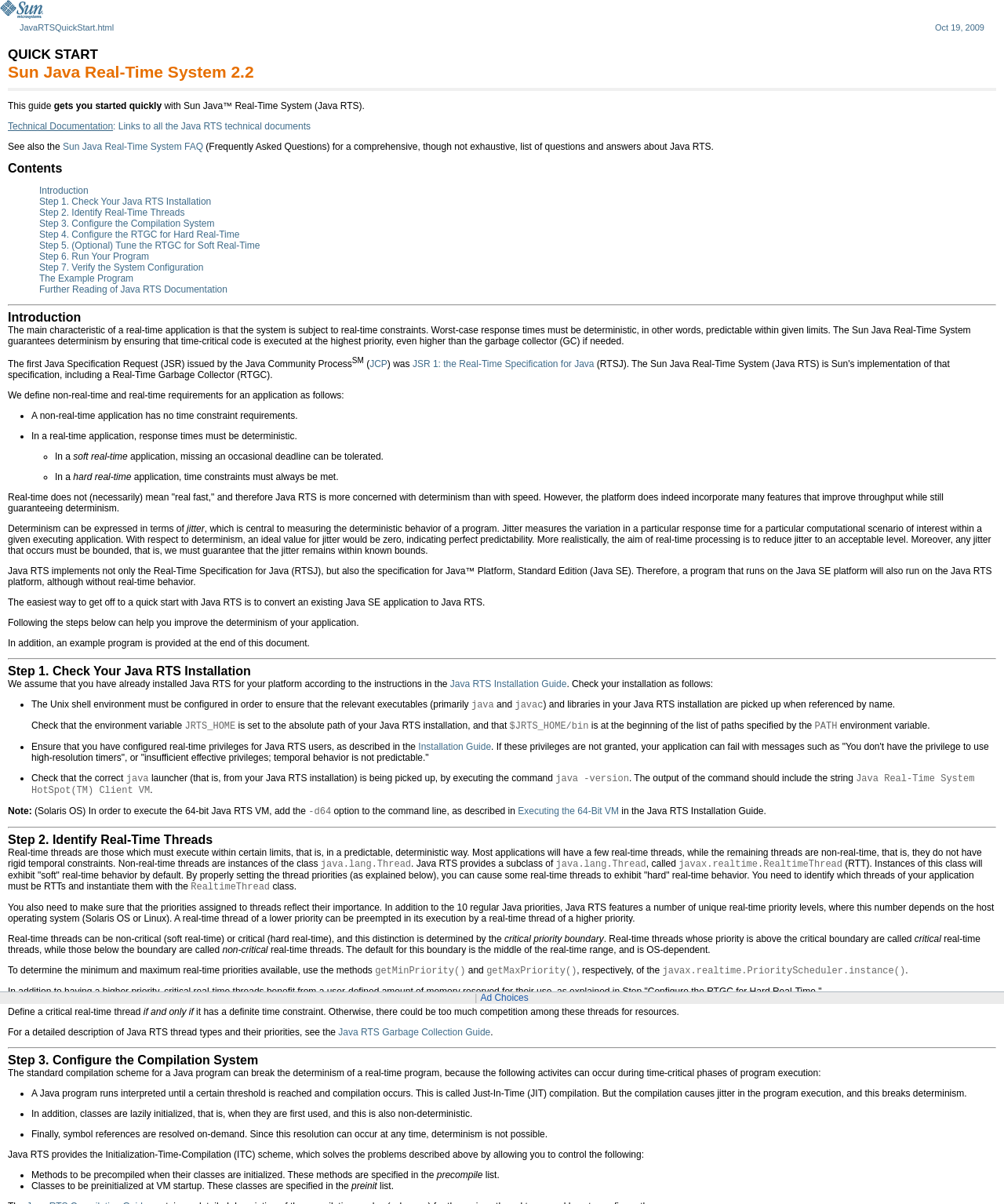Please predict the bounding box coordinates (top-left x, top-left y, bottom-right x, bottom-right y) for the UI element in the screenshot that fits the description: Executing the 64-Bit VM

[0.516, 0.669, 0.616, 0.678]